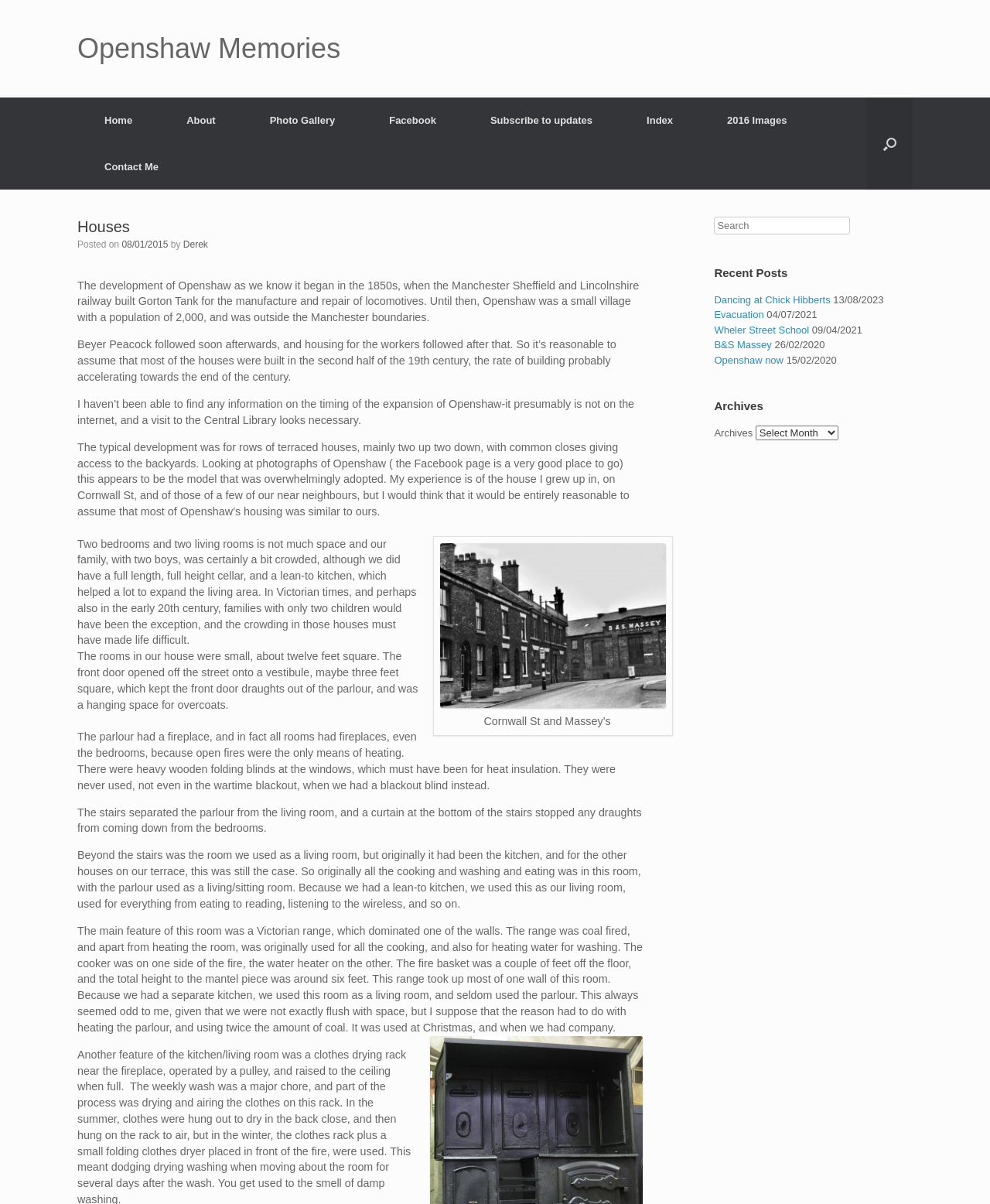Write an elaborate caption that captures the essence of the webpage.

The webpage is about Openshaw Memories, with a focus on the history of Openshaw, a village that underwent significant development in the 1850s. At the top of the page, there is a navigation menu with links to "Home", "About", "Photo Gallery", "Facebook", "Subscribe to updates", "Index", "2016 Images", and "Contact Me". Below the navigation menu, there is a header section with the title "Houses" and a subheading "Posted on 08/01/2015 by Derek".

The main content of the page is a series of paragraphs that describe the development of Openshaw, including the construction of Gorton Tank and Beyer Peacock, and the subsequent building of houses for workers. The text explains that most of the houses were built in the second half of the 19th century and describes the typical layout of the houses, including rows of terraced houses with common closes giving access to the backyards.

There is an image on the page, "Cornwall St and Massey's", which is described by a caption. The image is positioned below the text that describes the typical layout of the houses.

The rest of the page is dedicated to a personal account of growing up in one of these houses on Cornwall St. The text describes the layout of the house, including the small rooms, the fireplace, and the use of heavy wooden folding blinds for heat insulation. It also explains how the family used the rooms, including the parlour and the living room, and how the kitchen was originally used for cooking, washing, and eating.

On the right-hand side of the page, there is a complementary section with a search box and a list of recent posts, including "Dancing at Chick Hibberts", "Evacuation", "Wheler Street School", "B&S Massey", and "Openshaw now". Each post has a date associated with it. Below the recent posts, there is a heading "Archives" with a combobox that allows users to select from a list of archives.